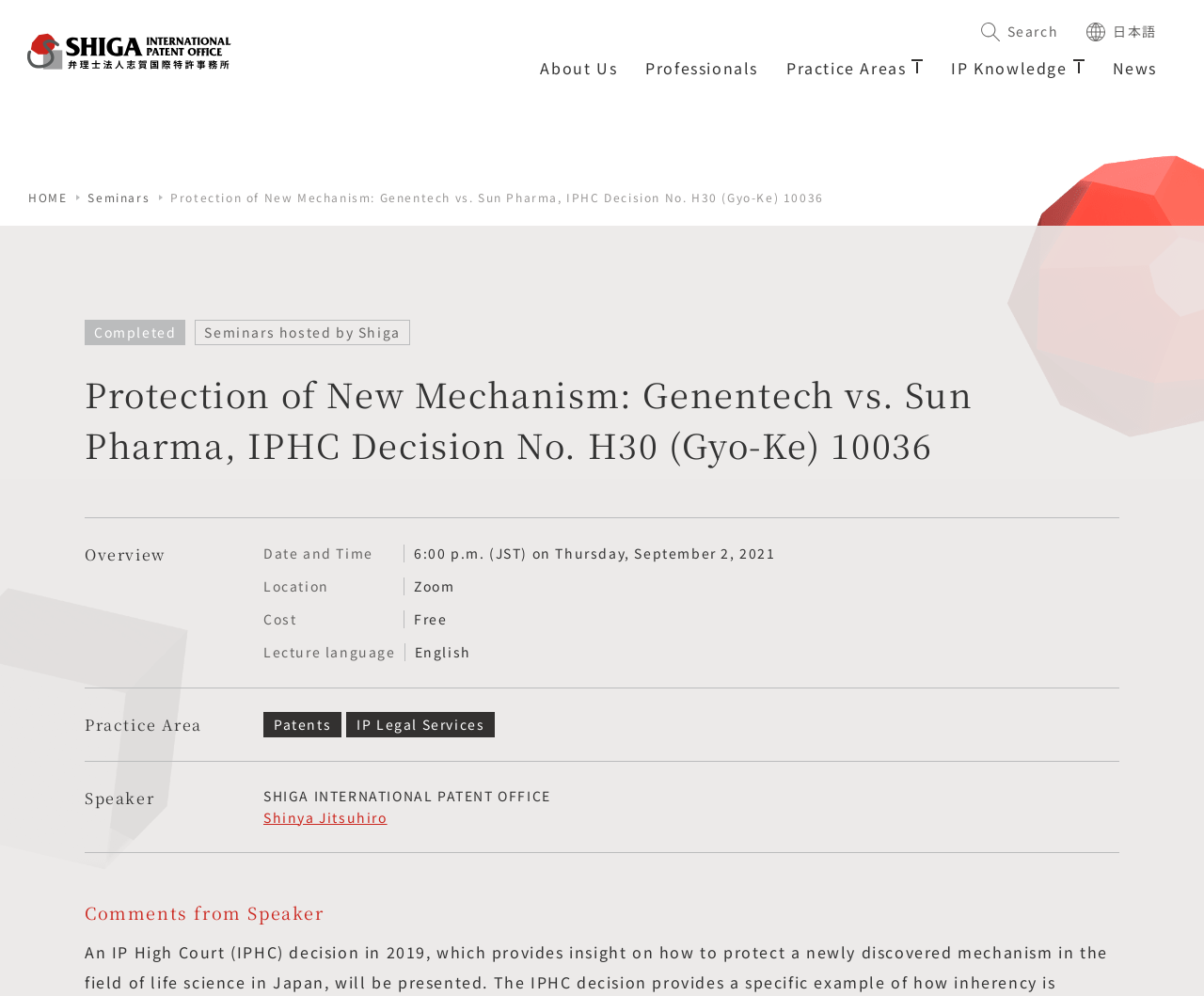What is the language of the lecture?
Answer with a single word or phrase by referring to the visual content.

English